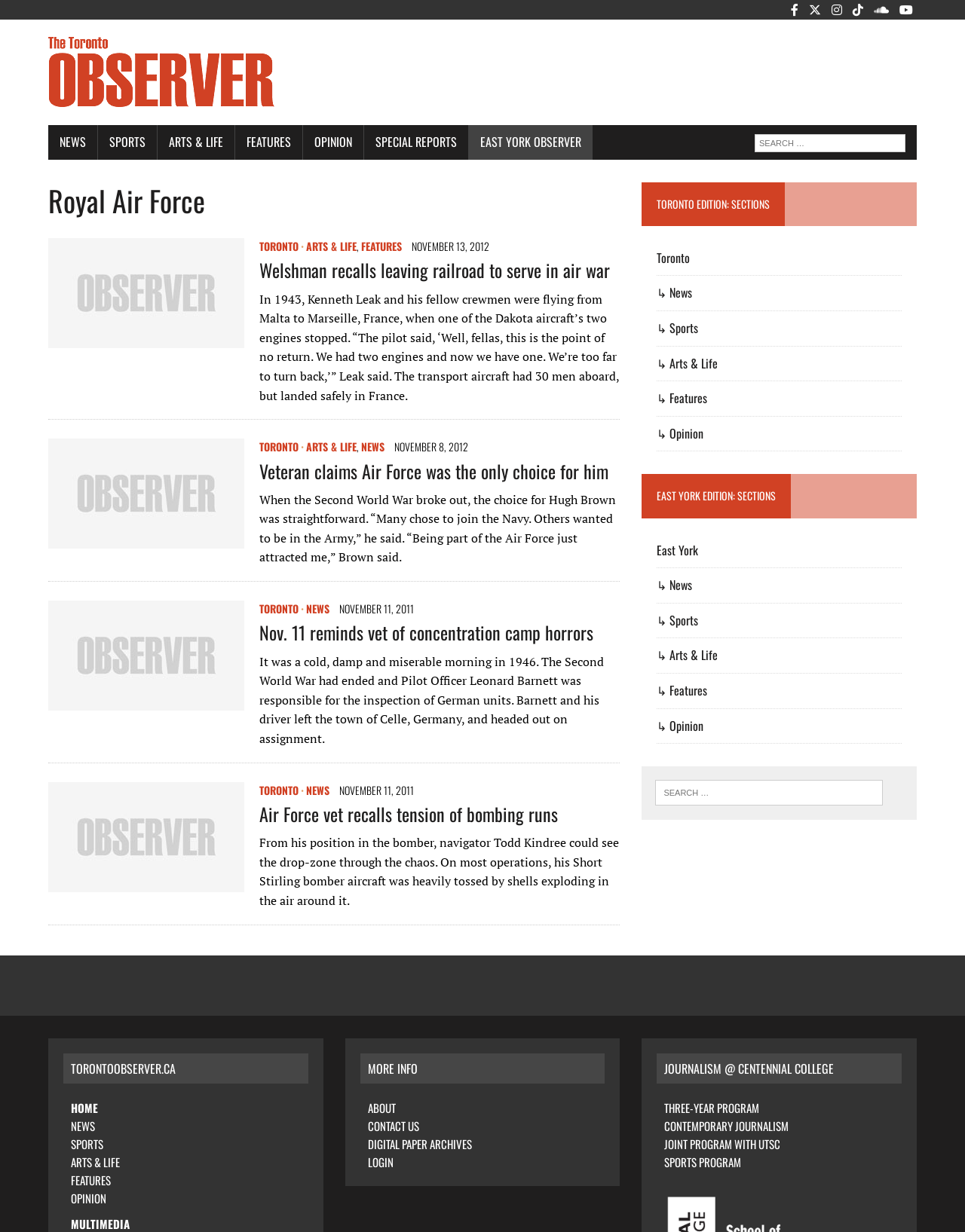Provide a single word or phrase to answer the given question: 
What are the main sections of the newspaper?

NEWS, SPORTS, ARTS & LIFE, FEATURES, OPINION